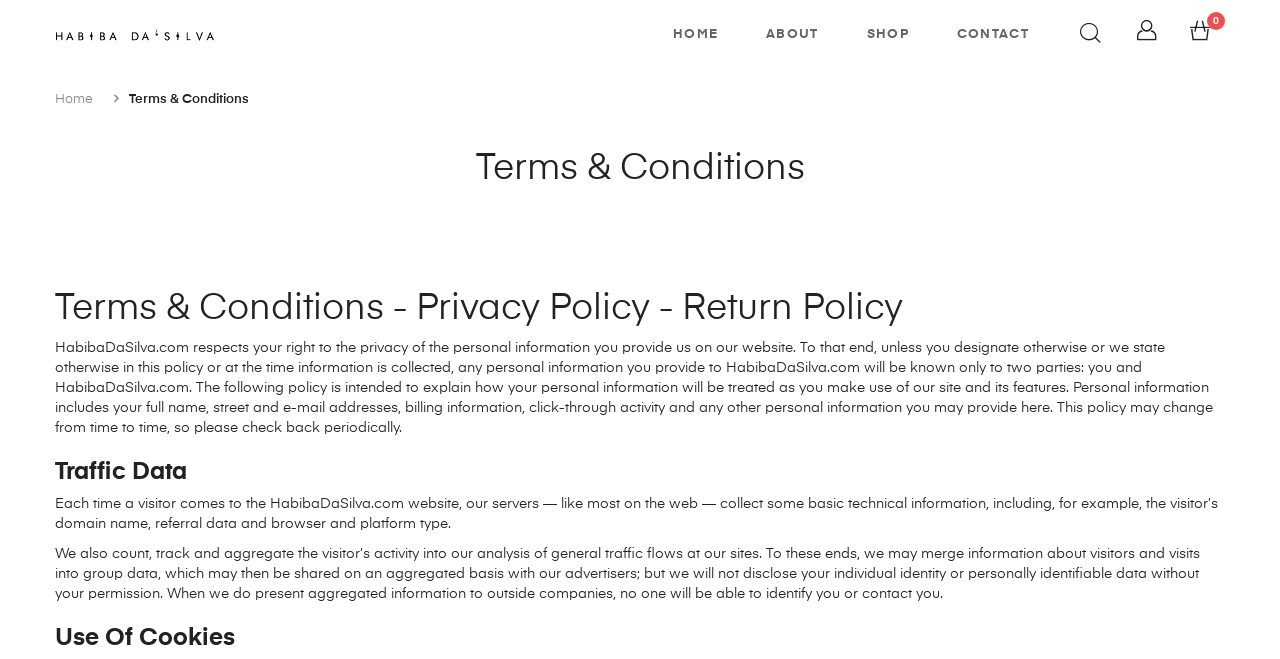Using the information shown in the image, answer the question with as much detail as possible: What is collected by the website's servers?

According to the static text, 'each time a visitor comes to the HabibaDaSilva.com website, our servers — like most on the web — collect some basic technical information, including, for example, the visitor’s domain name, referral data and browser and platform type.'